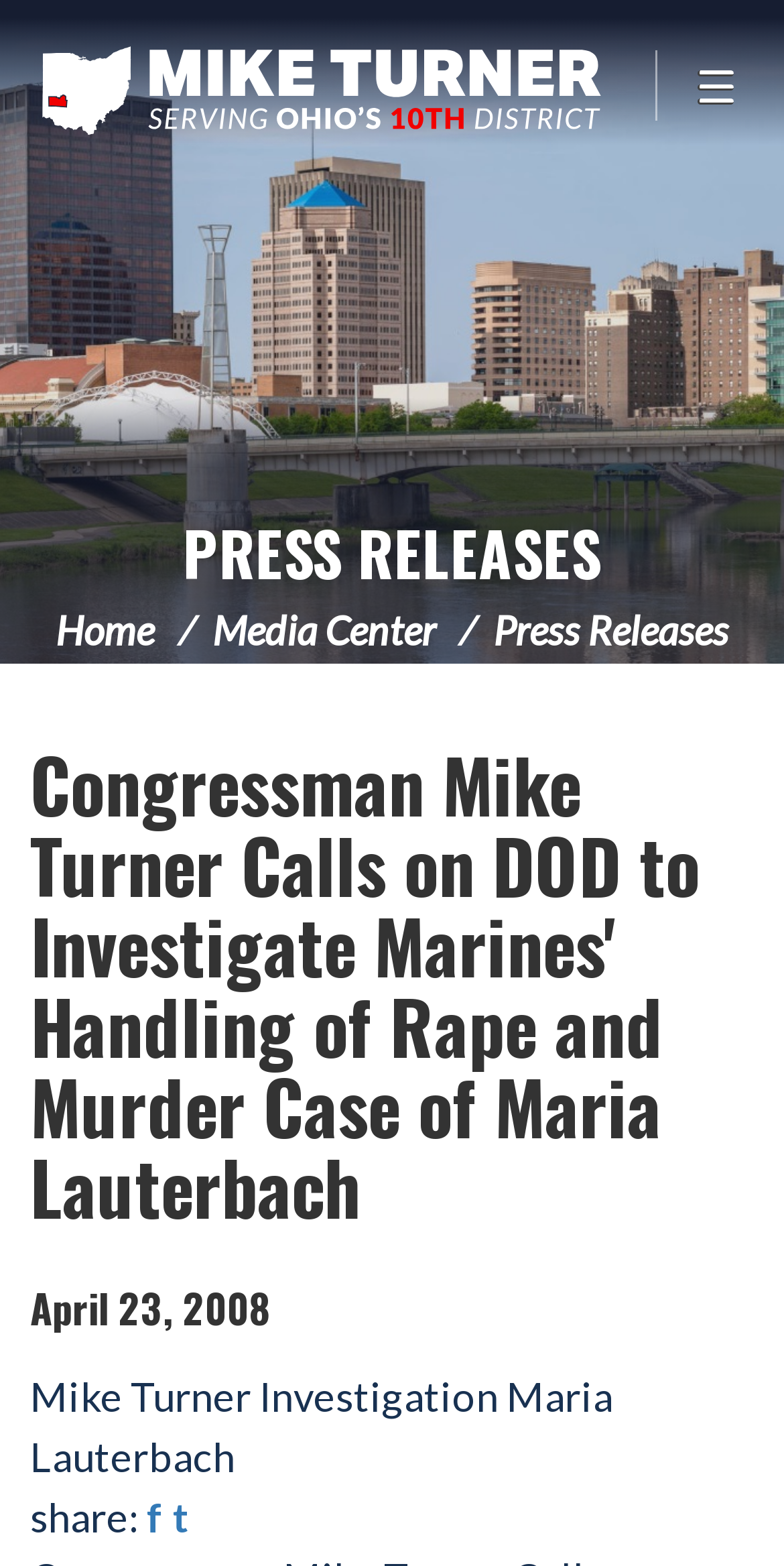Give the bounding box coordinates for this UI element: "Congressman Michael Turner". The coordinates should be four float numbers between 0 and 1, arranged as [left, top, right, bottom].

[0.051, 0.013, 0.769, 0.103]